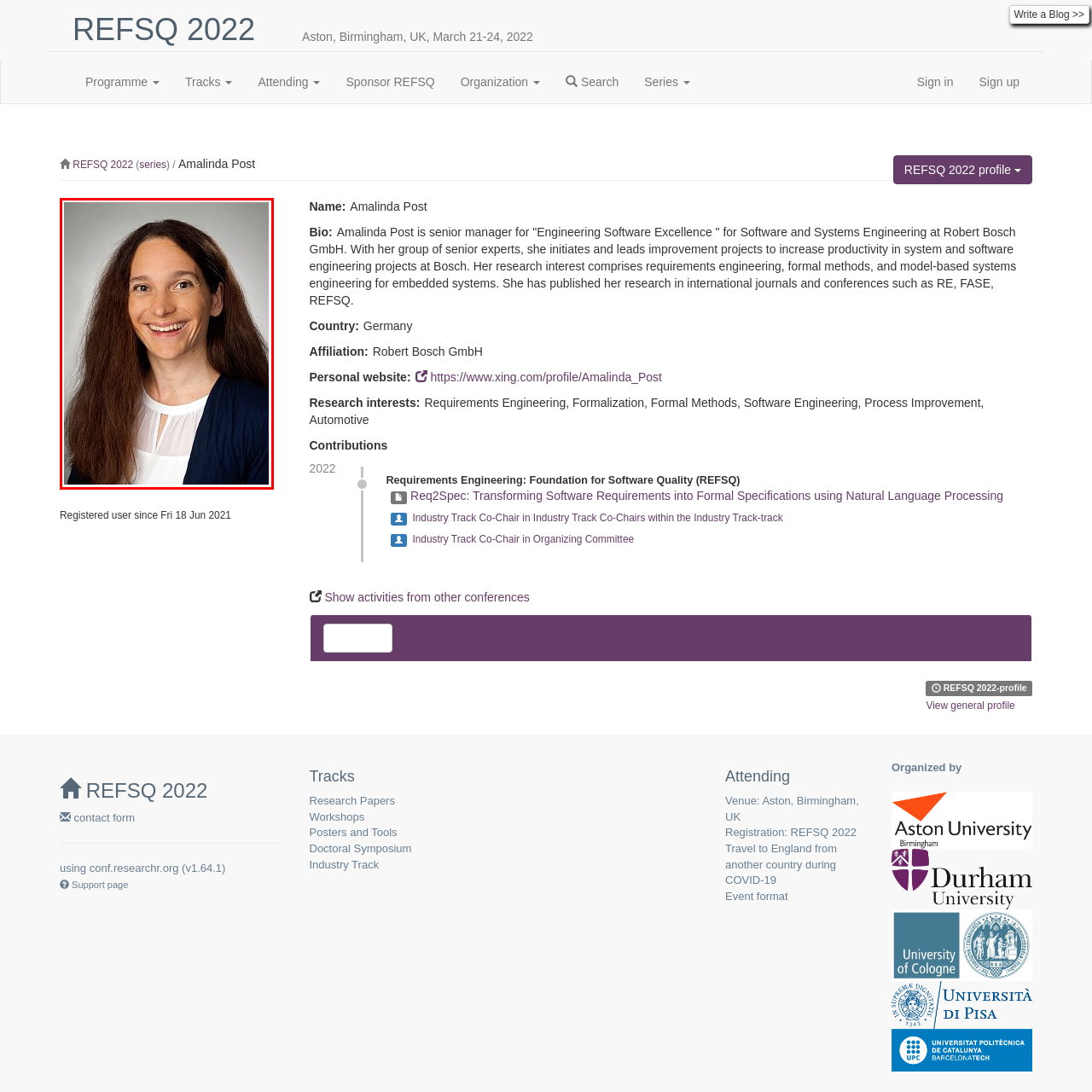Observe the image within the red bounding box carefully and provide an extensive answer to the following question using the visual cues: What is Amalinda Post wearing in the photograph?

The caption describes Amalinda Post as wearing a white top with a navy cardigan in the photograph, which provides a detailed description of her attire.